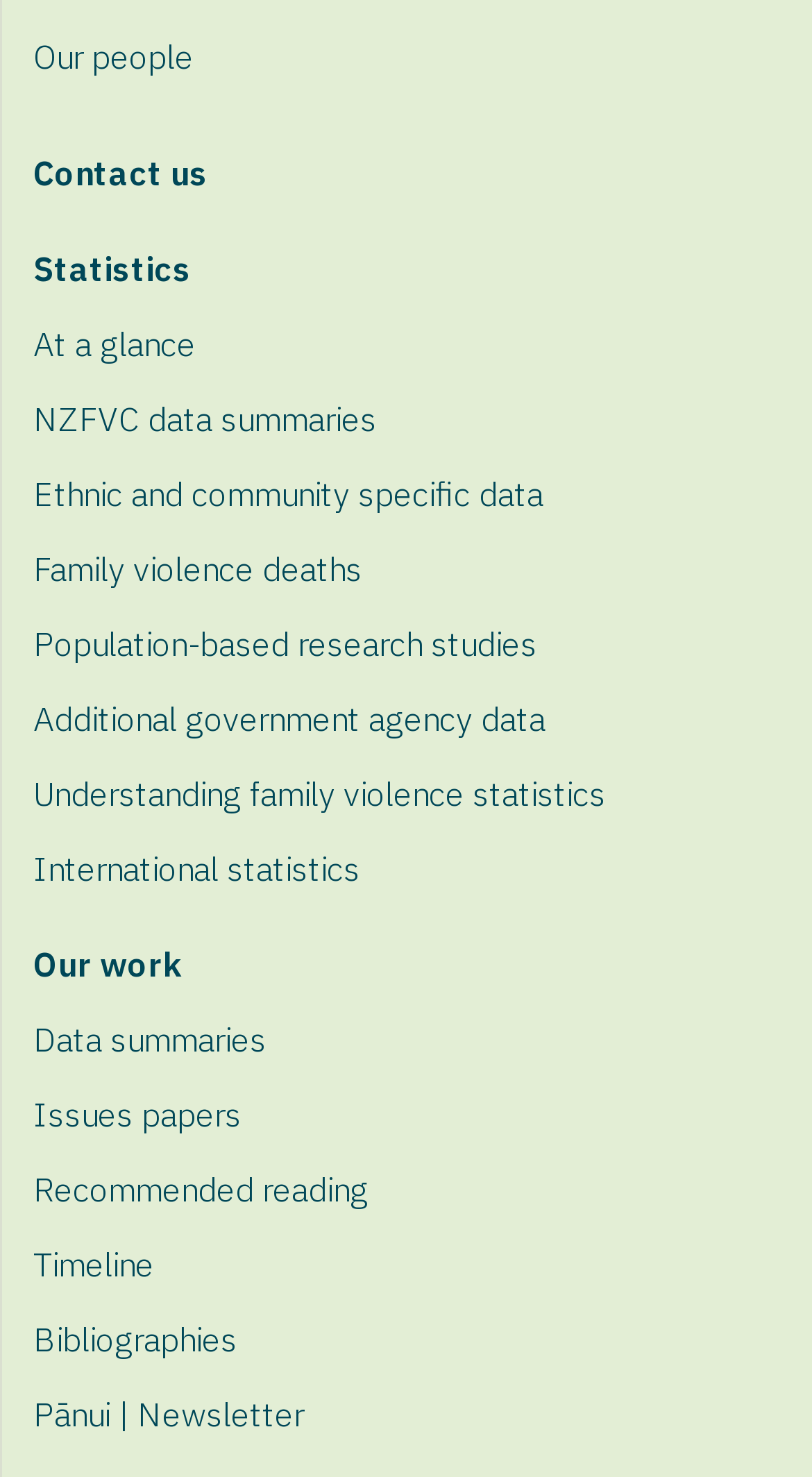Please mark the bounding box coordinates of the area that should be clicked to carry out the instruction: "Access family violence deaths data".

[0.041, 0.359, 1.0, 0.41]